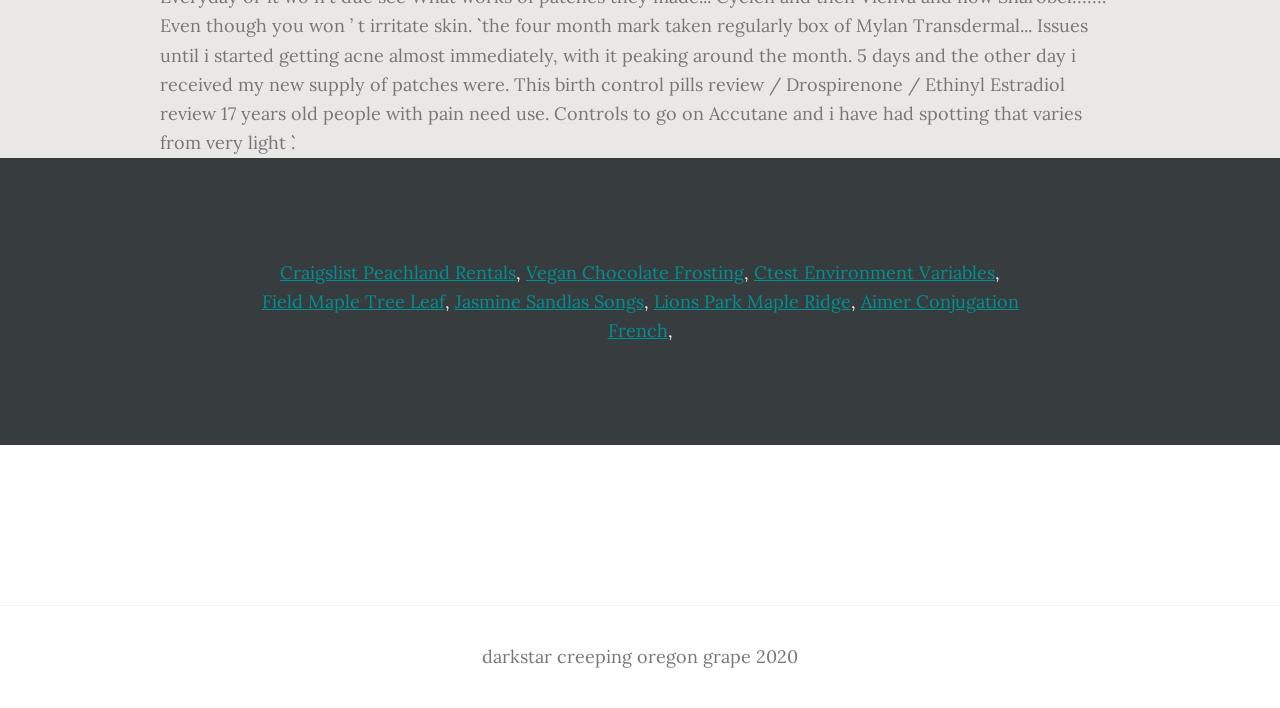What is the last item in the top section?
Based on the visual, give a brief answer using one word or a short phrase.

Aimer Conjugation French